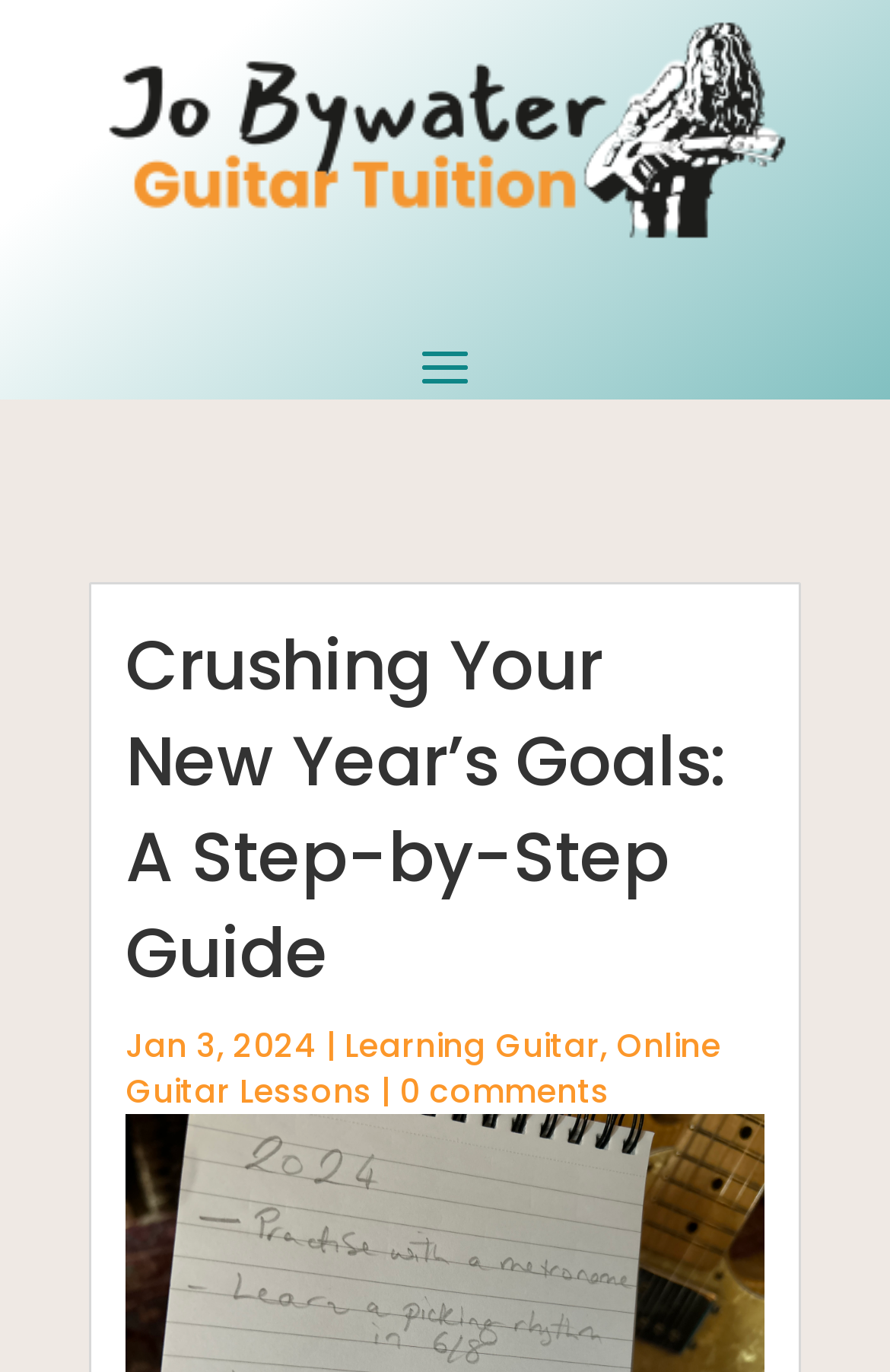Create a detailed summary of the webpage's content and design.

The webpage is about crushing New Year's goals, specifically related to guitar lessons and tuition by Jo Bywater. At the top, there is a logo or image of "Guitar Lessons by Jo Bywater" with a corresponding link, taking up most of the top section. 

Below the logo, there is a prominent heading that reads "Crushing Your New Year’s Goals: A Step-by-Step Guide". 

Underneath the heading, there is a section with three elements aligned horizontally. On the left, there is a date "Jan 3, 2024". Next to the date, there is a vertical line separator. To the right of the separator, there are two links, "Learning Guitar" and "Online Guitar Lessons", placed side by side. 

Further down, there is another link "0 comments" positioned below the previous section, slightly to the right.